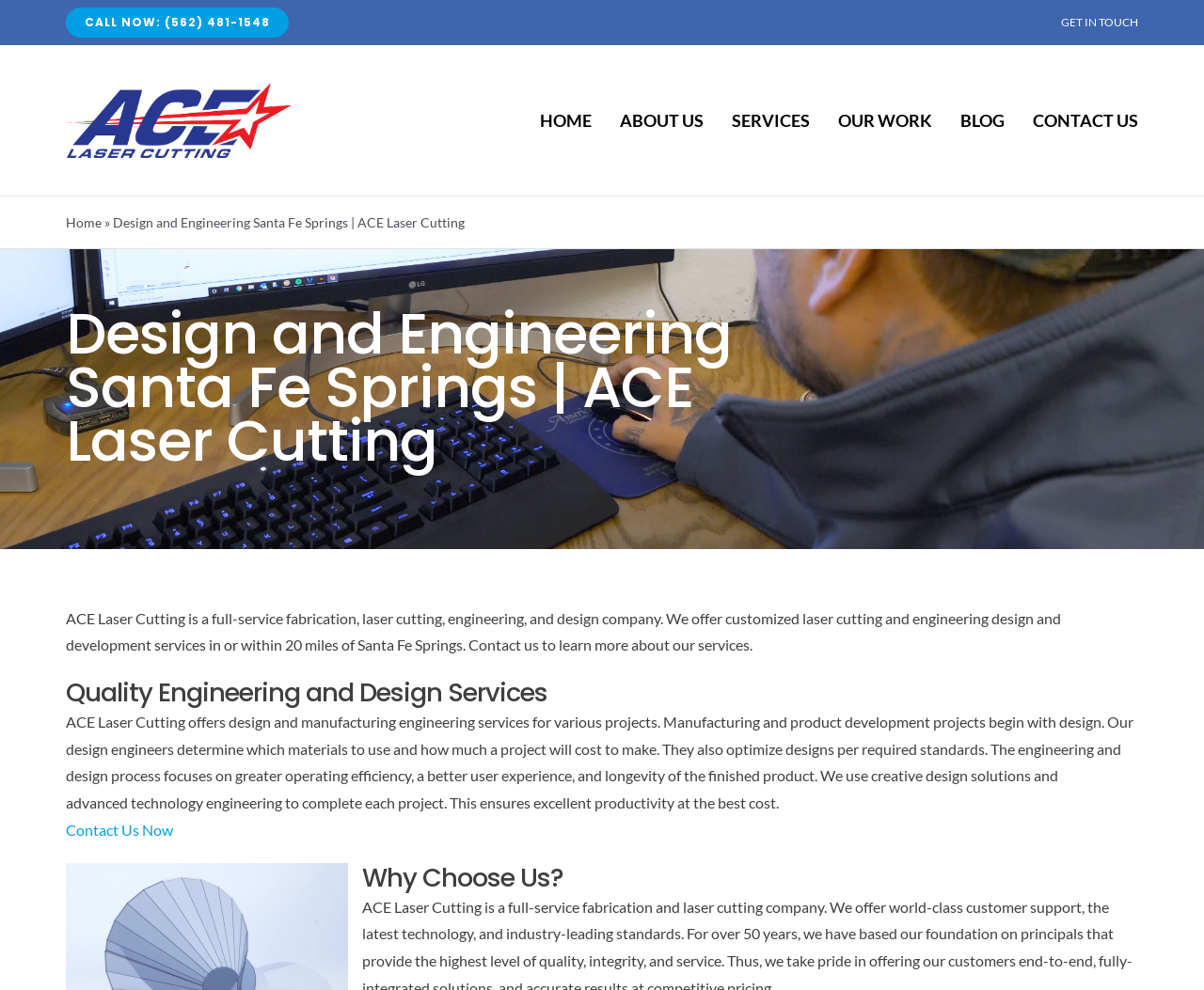What is the location of ACE Laser Cutting's services?
Look at the image and respond with a one-word or short phrase answer.

Santa Fe Springs or within 20 miles